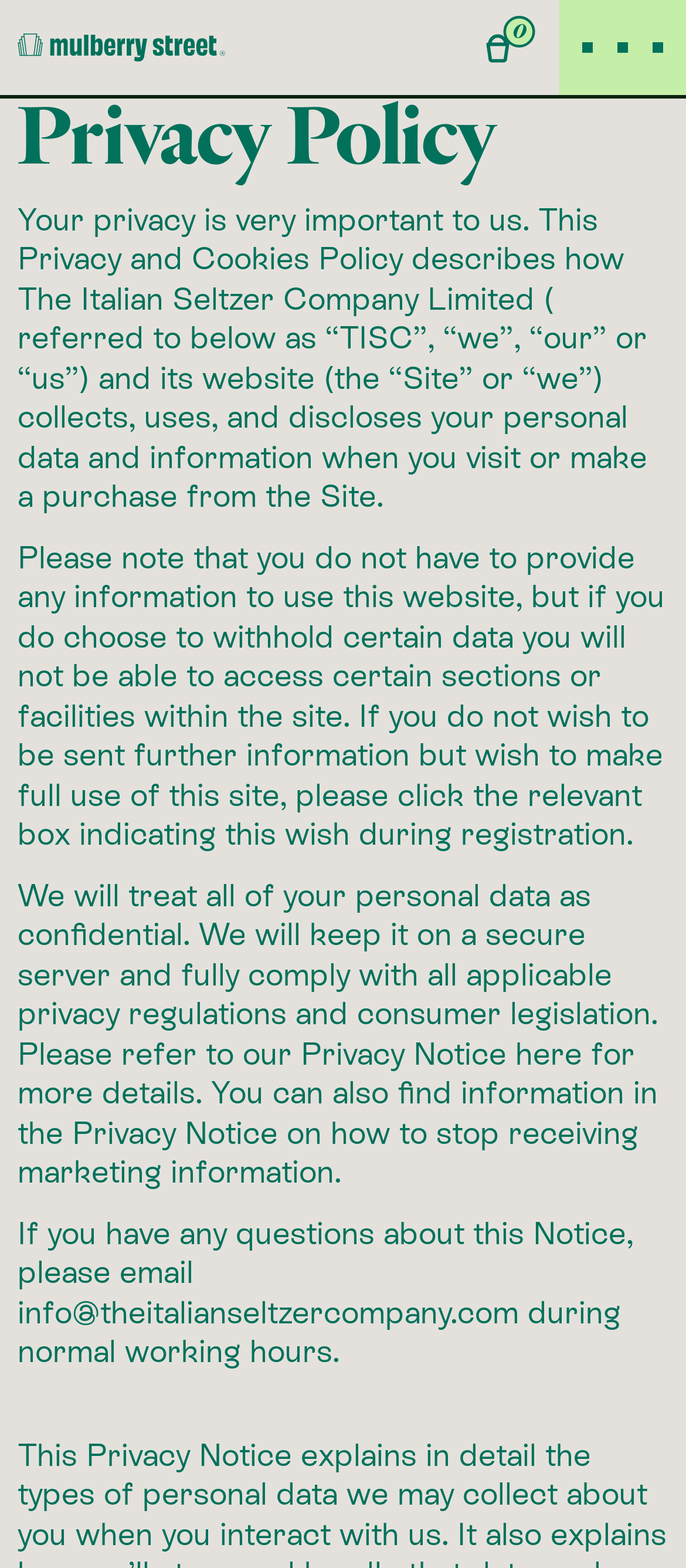Given the element description, predict the bounding box coordinates in the format (top-left x, top-left y, bottom-right x, bottom-right y). Make sure all values are between 0 and 1. Here is the element description: 0

[0.708, 0.02, 0.79, 0.04]